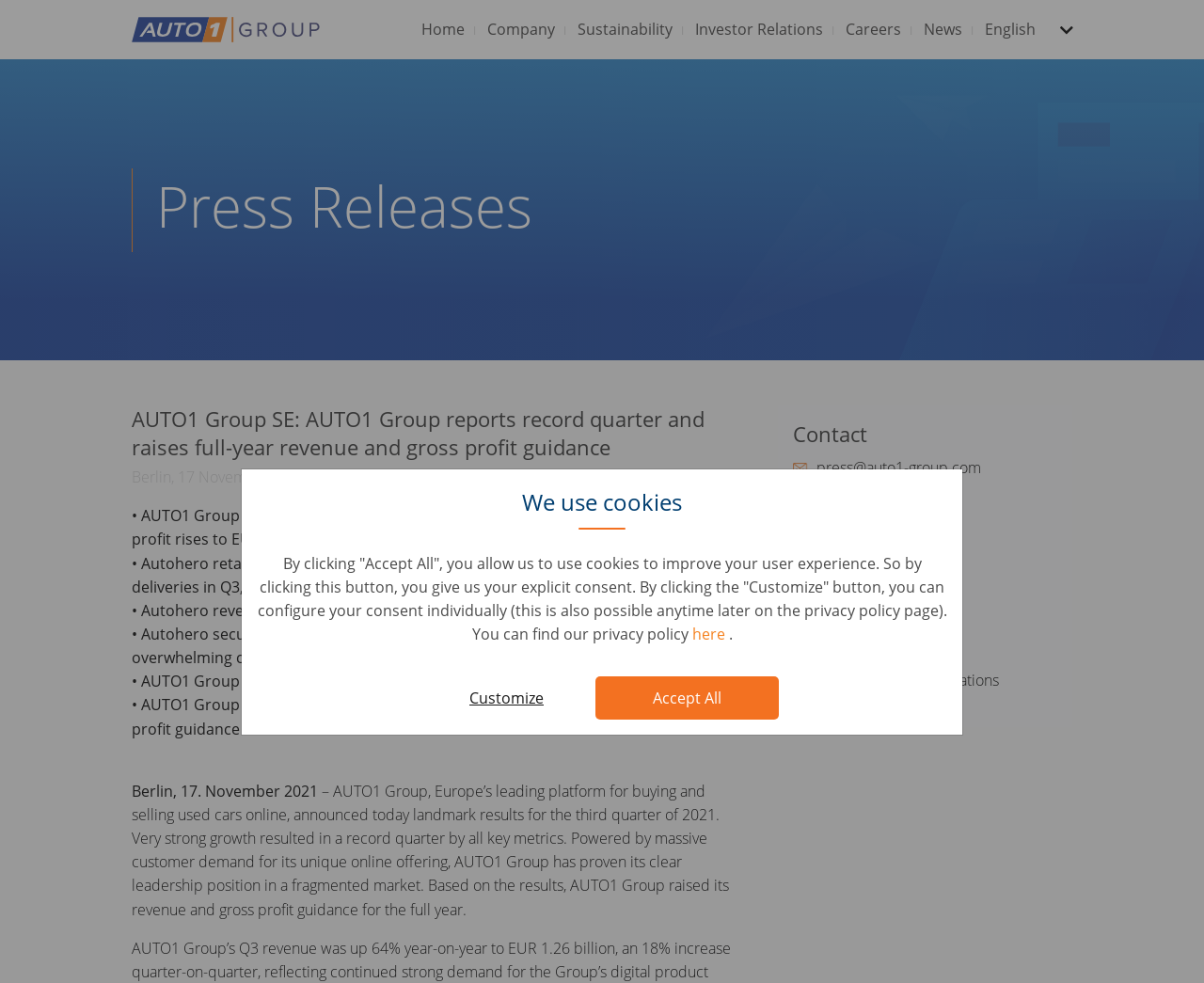Provide a brief response using a word or short phrase to this question:
What is the contact email for press?

press@auto1-group.com